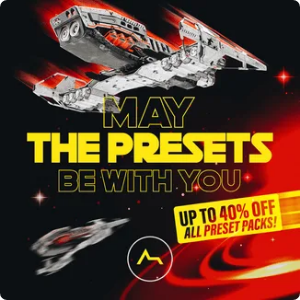Respond with a single word or phrase to the following question:
What is the discount offered on preset packs?

UP TO 40% OFF